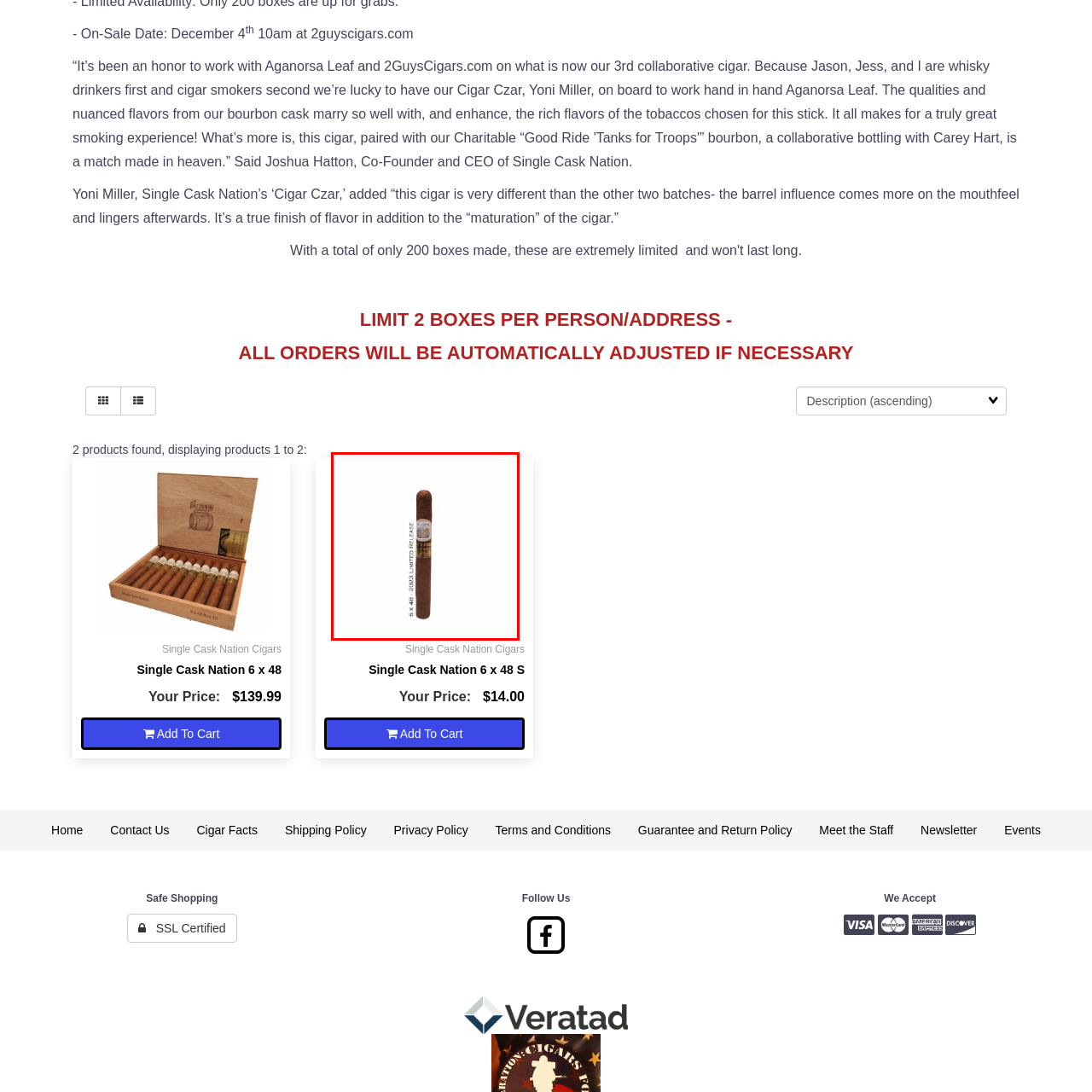Describe the contents of the image that is surrounded by the red box in a detailed manner.

This image features the "Single Cask Nation 6 x 48," a limited release cigar known for its unique blend and distinguished craftsmanship. The cigar is presented upright, showcasing its rich, dark wrapper and classic design, which includes an elegant band. The label indicates its special status as a 2023 limited release, emphasizing its exclusivity for enthusiasts and collectors alike. The focus on the cigar highlights its luxurious appeal, inviting aficionados to experience the refined flavors and character this well-crafted cigar offers.